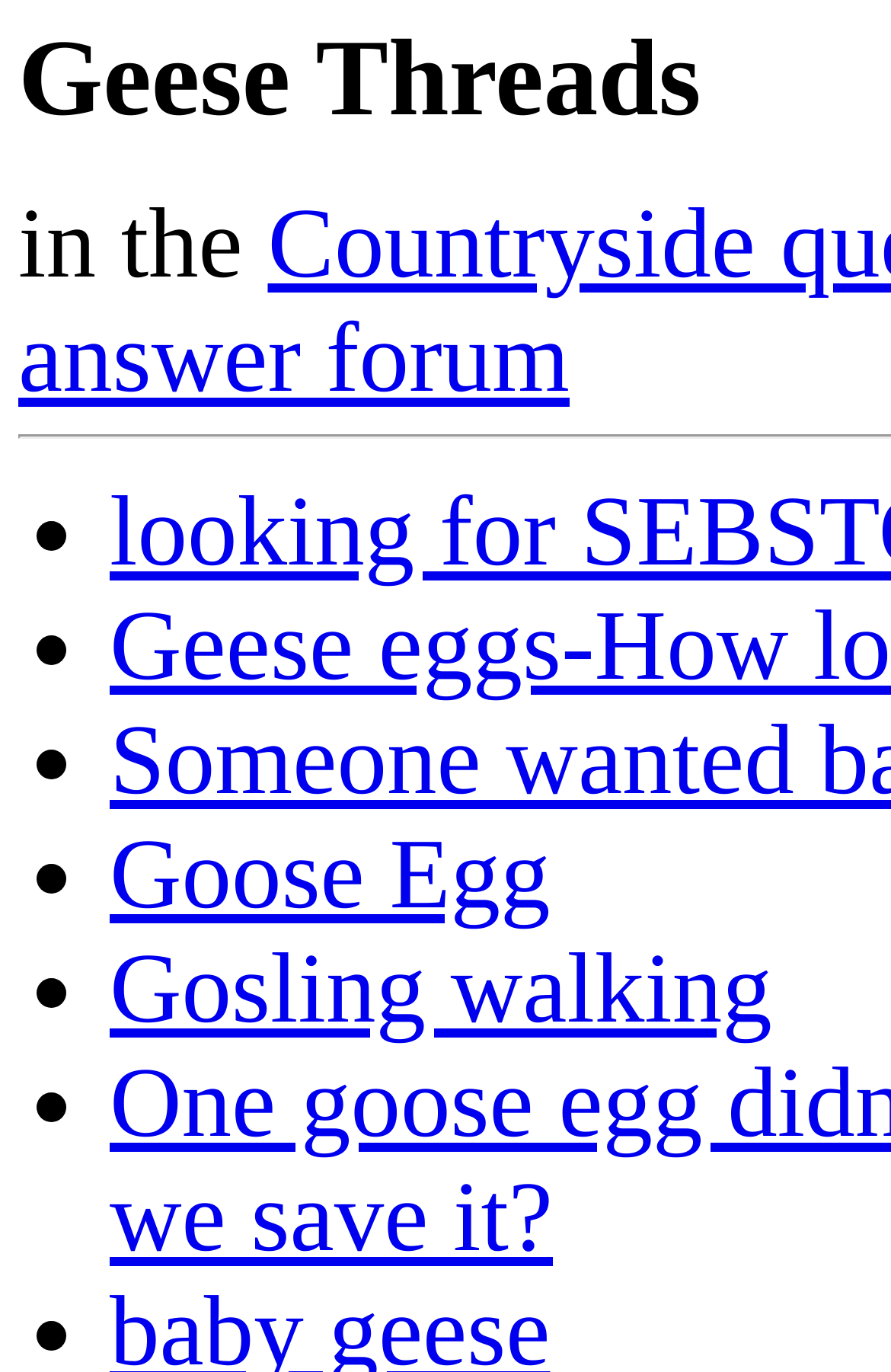What text is located at the top of the page?
Using the image, give a concise answer in the form of a single word or short phrase.

in the